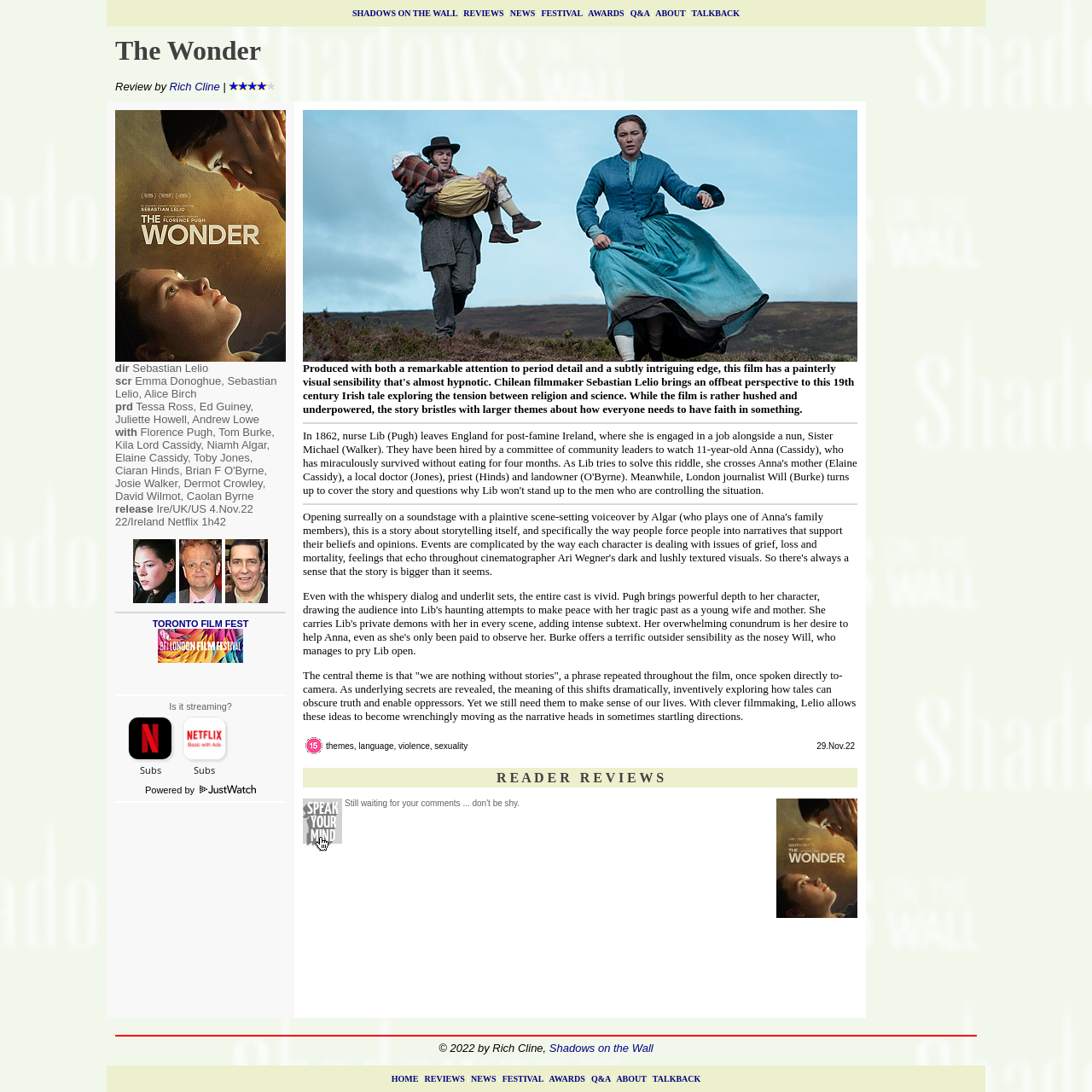What is the rating of The Wonder?
Using the information from the image, provide a comprehensive answer to the question.

The answer can be found in the second table row, where it says 'The Wonder Review by Rich Cline | 4/5'. The rating '4/5' is an image, indicating that it is the rating of the movie.